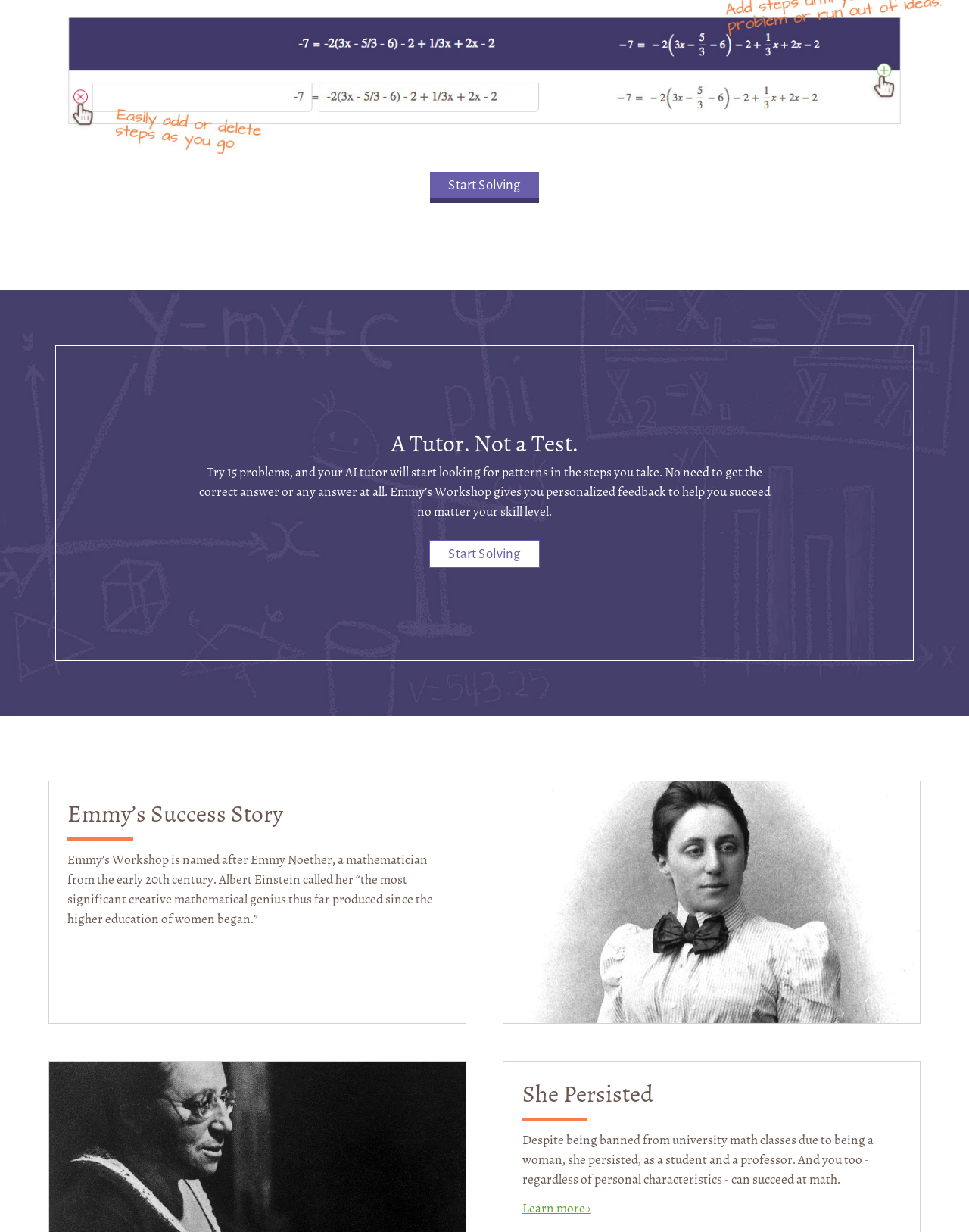Determine the bounding box for the UI element that matches this description: "Start Solving".

[0.444, 0.139, 0.556, 0.161]